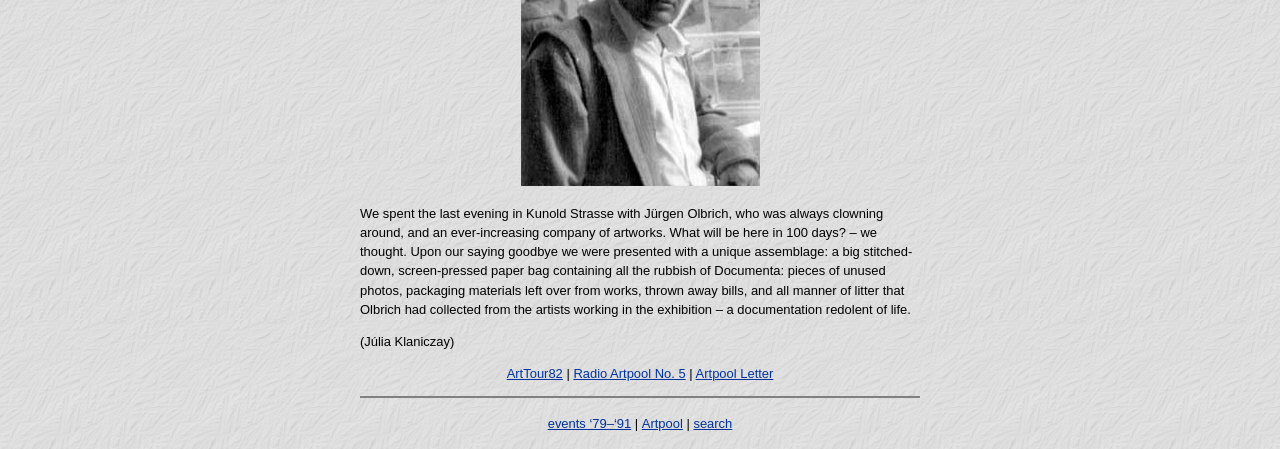Refer to the image and offer a detailed explanation in response to the question: How many links are present in the webpage?

There are six links present in the webpage: 'ArtTour82', 'Radio Artpool No. 5', 'Artpool Letter', 'events ‘79–‘91', 'Artpool', and 'search'.